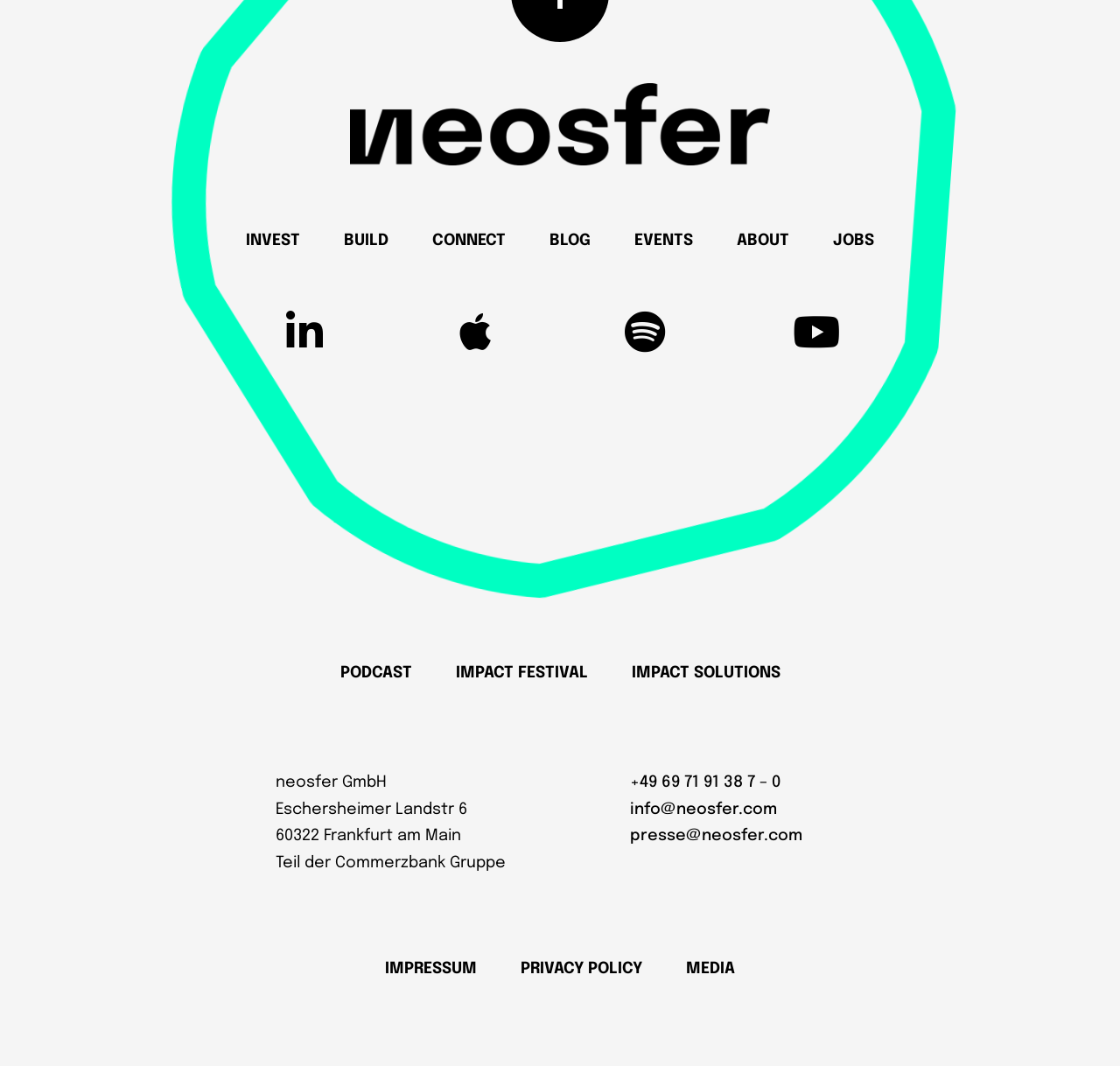What is the company name?
Give a one-word or short-phrase answer derived from the screenshot.

neosfer GmbH